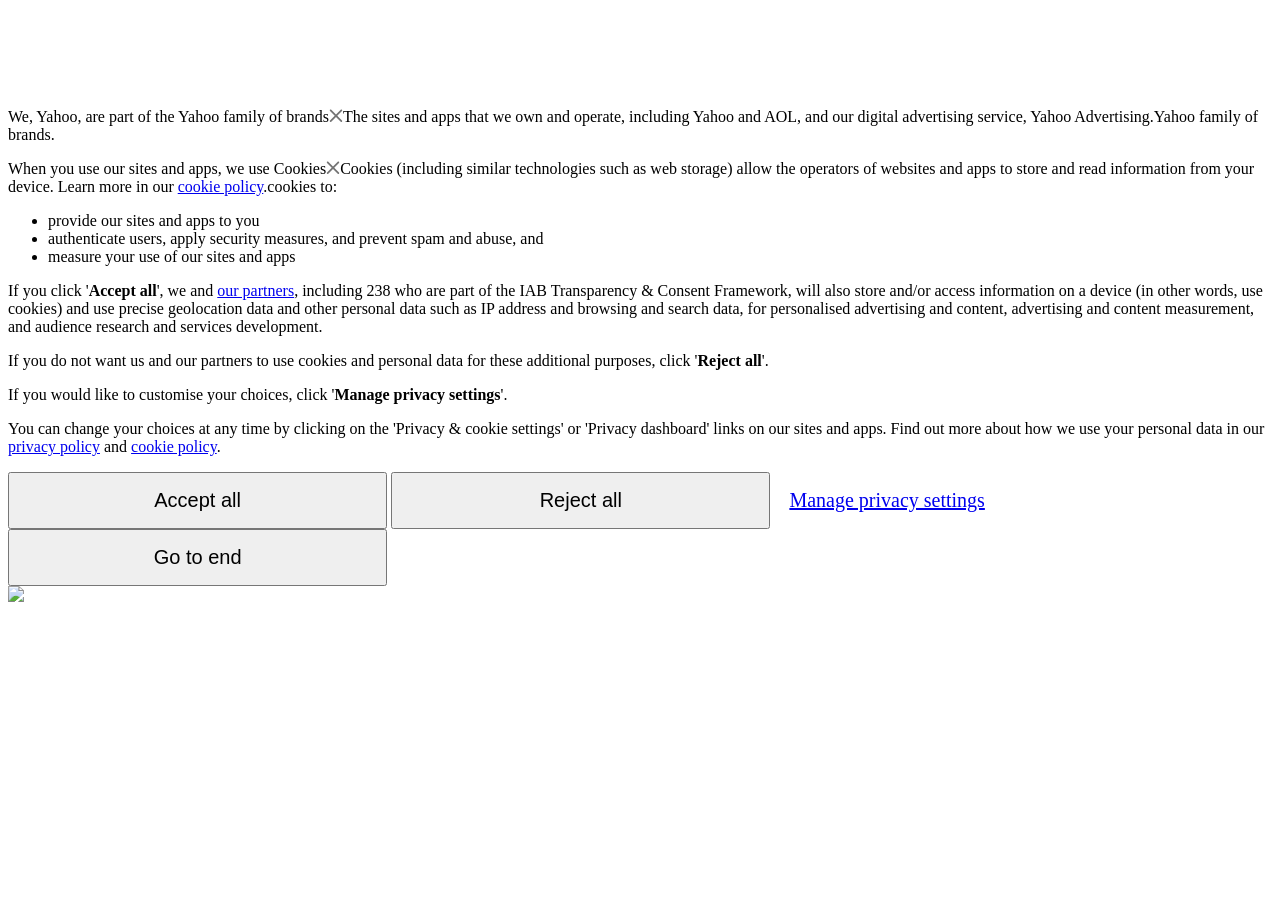What do cookies allow operators to do?
Look at the image and answer the question using a single word or phrase.

store and read information